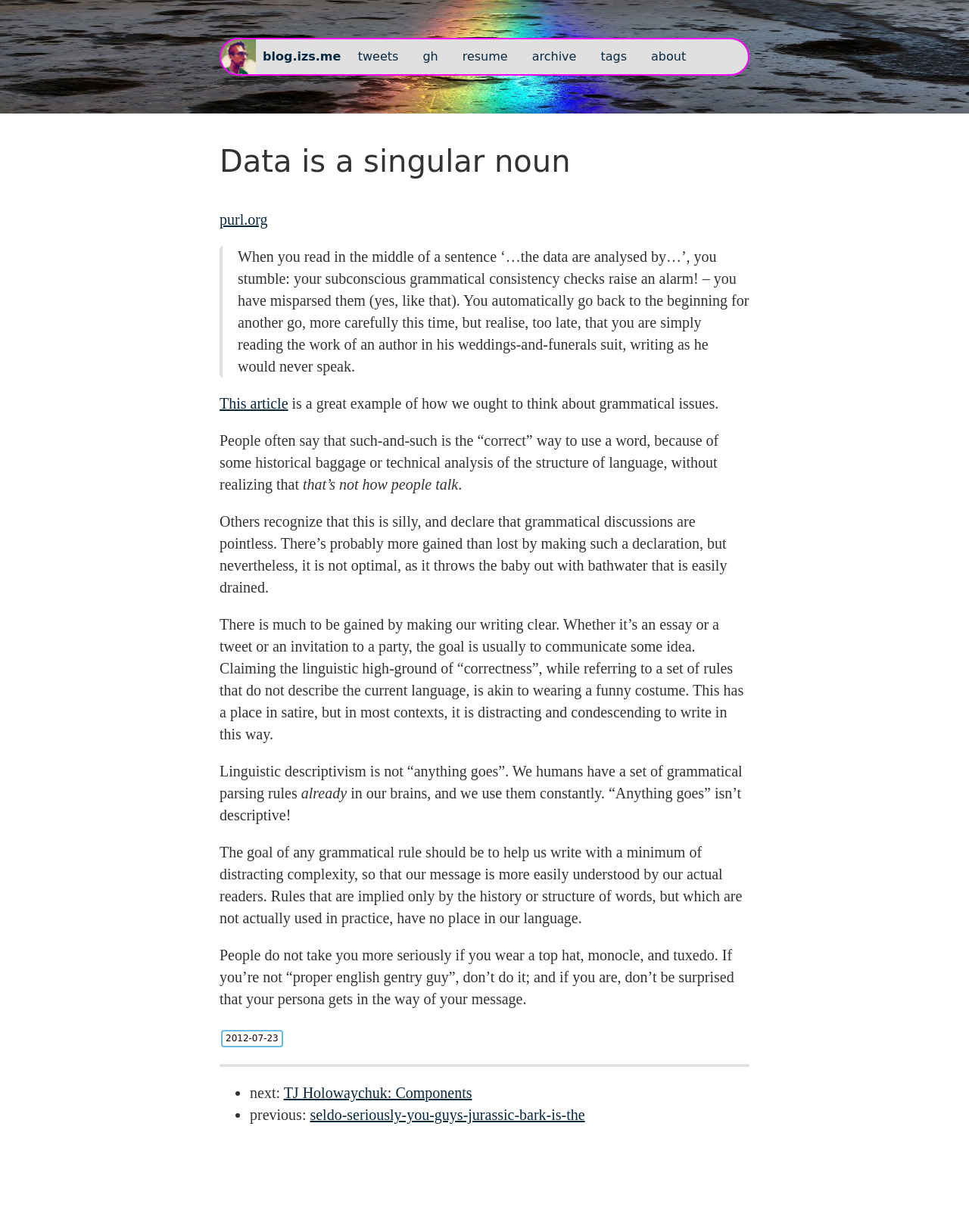Extract the bounding box coordinates for the HTML element that matches this description: "This article". The coordinates should be four float numbers between 0 and 1, i.e., [left, top, right, bottom].

[0.227, 0.321, 0.297, 0.334]